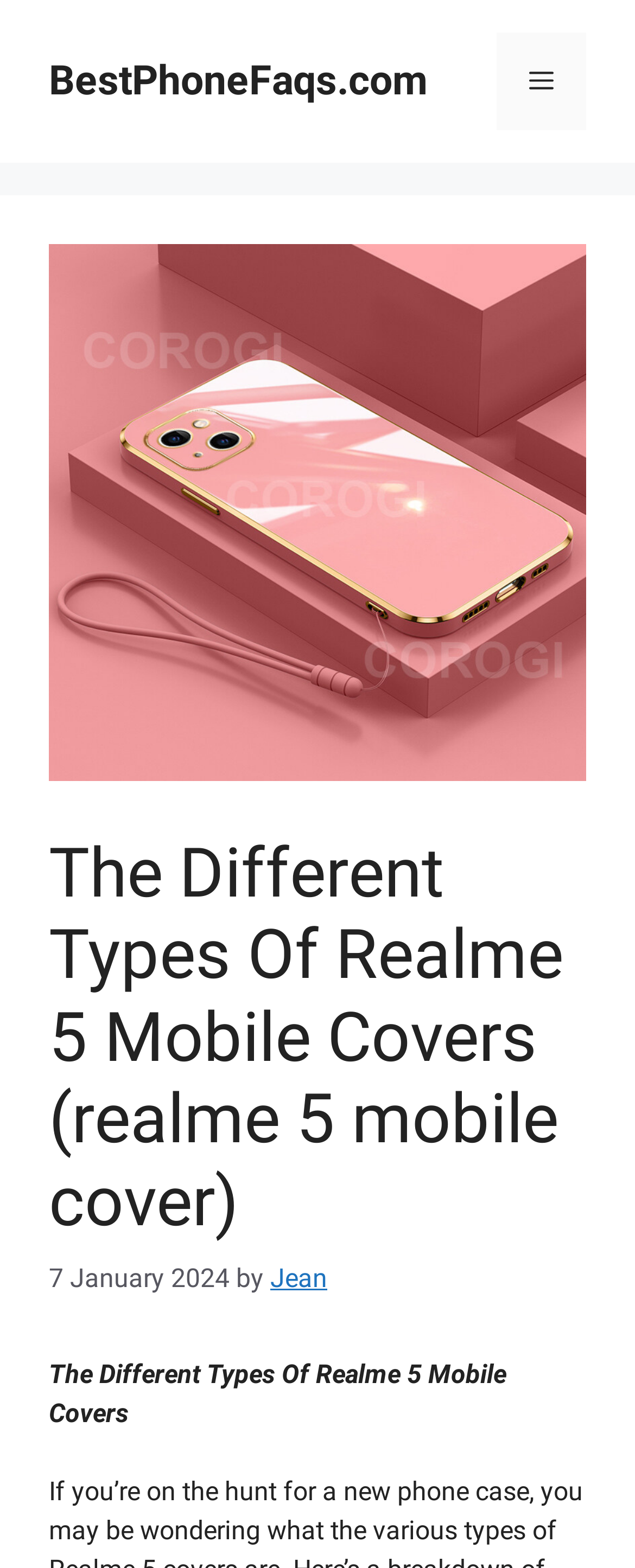Identify the main title of the webpage and generate its text content.

The Different Types Of Realme 5 Mobile Covers (realme 5 mobile cover)